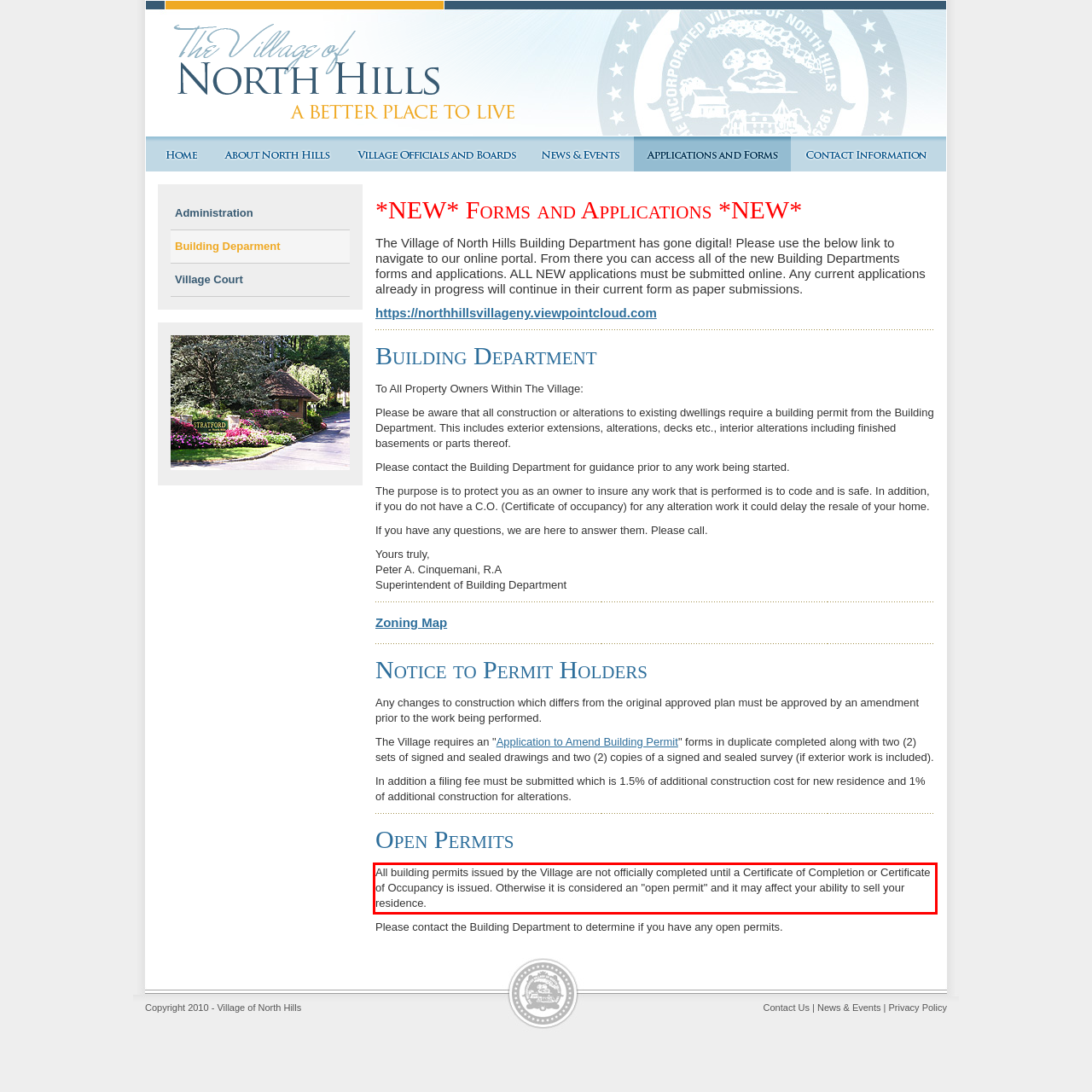Observe the screenshot of the webpage that includes a red rectangle bounding box. Conduct OCR on the content inside this red bounding box and generate the text.

All building permits issued by the Village are not officially completed until a Certificate of Completion or Certificate of Occupancy is issued. Otherwise it is considered an "open permit" and it may affect your ability to sell your residence.